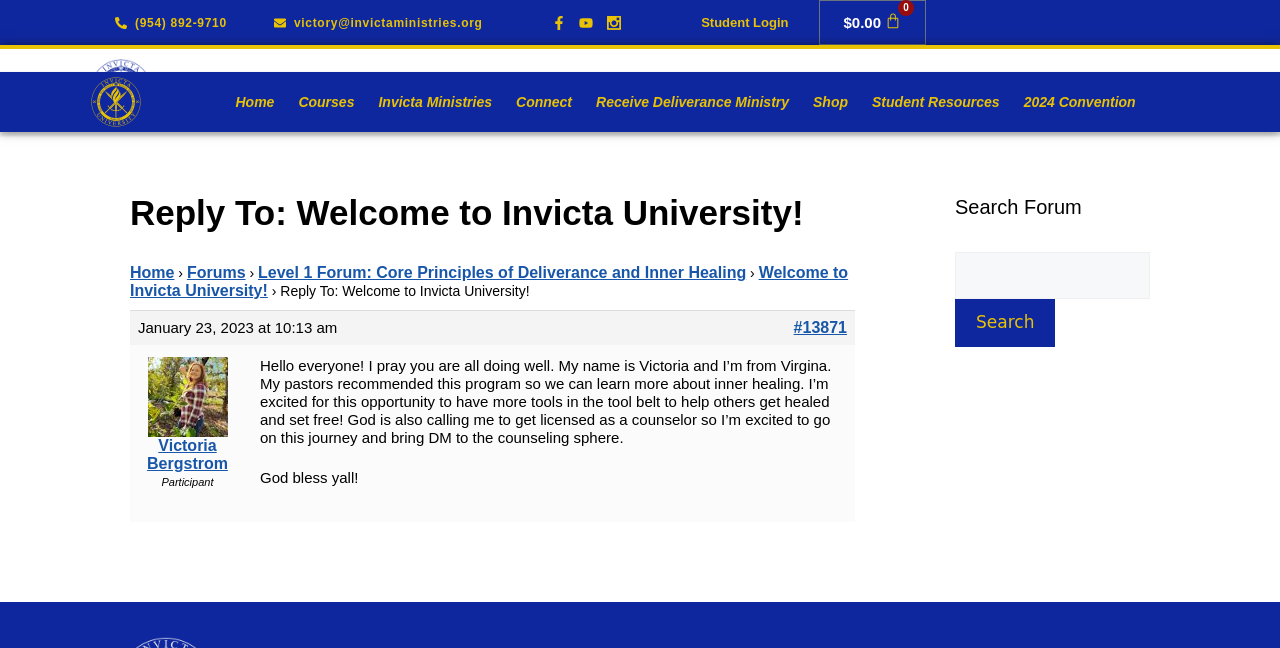Locate the bounding box of the UI element described by: "alt="invicta-university--Invicta blue-250" title="invicta-university–Invicta blue-250"" in the given webpage screenshot.

[0.07, 0.091, 0.119, 0.188]